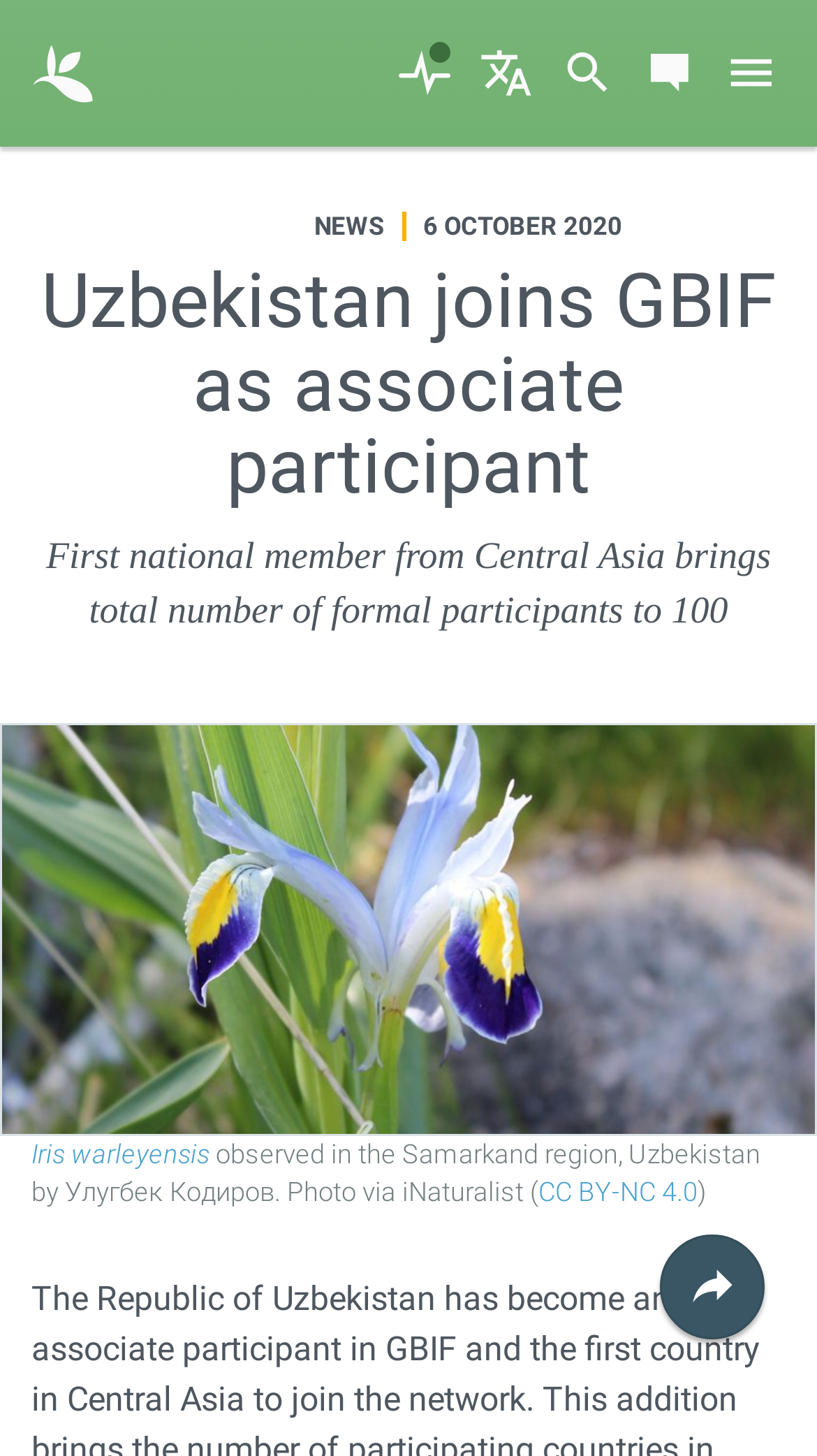What is the license of the photo?
Answer the question with just one word or phrase using the image.

CC BY-NC 4.0